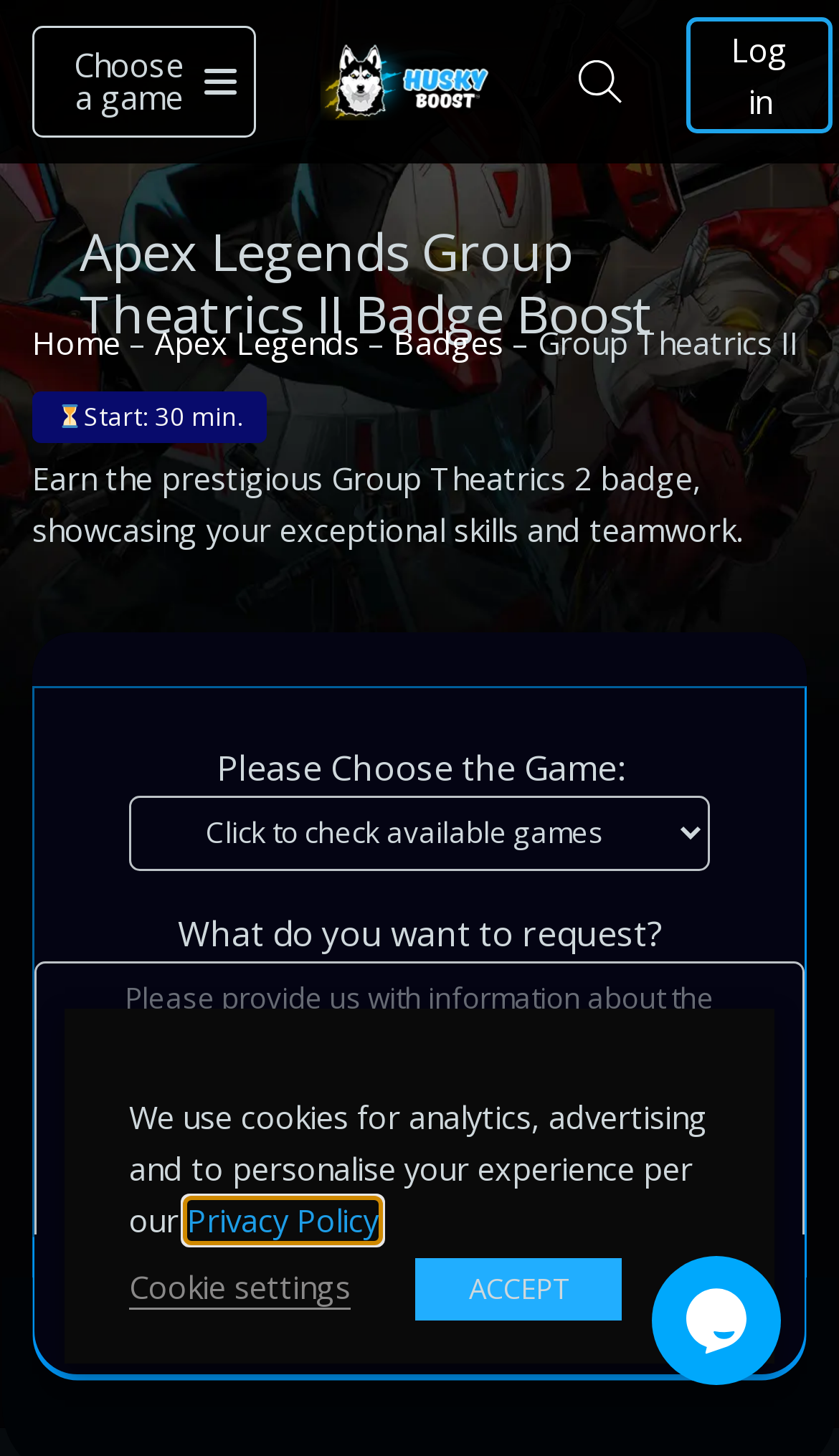Provide your answer to the question using just one word or phrase: What is the text on the badge icon?

⏳